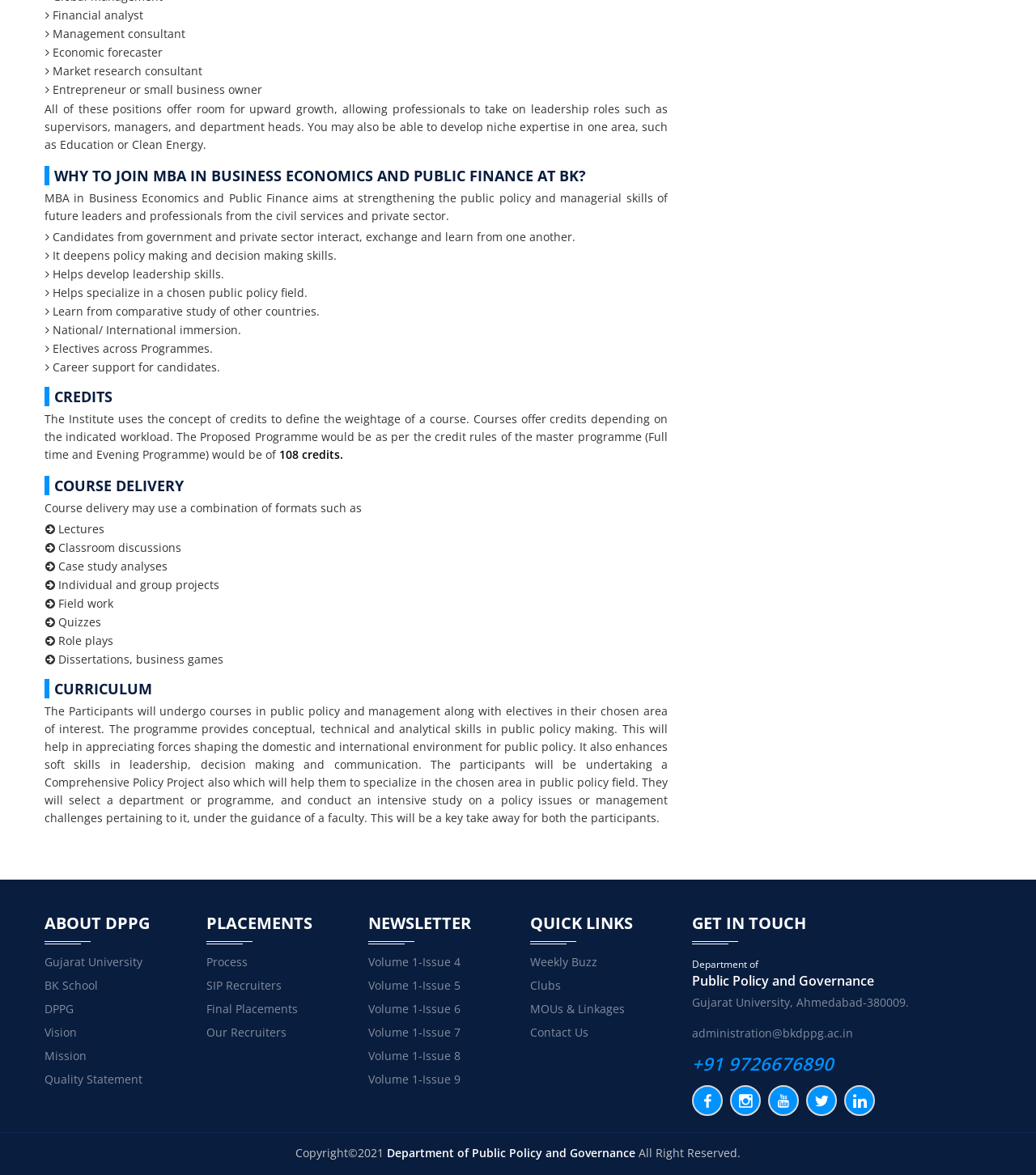What is the purpose of the Comprehensive Policy Project?
Look at the image and construct a detailed response to the question.

The Comprehensive Policy Project is mentioned in the 'CURRICULUM' section, which helps participants to specialize in a chosen area in public policy field by conducting an intensive study on a policy issue or management challenge.